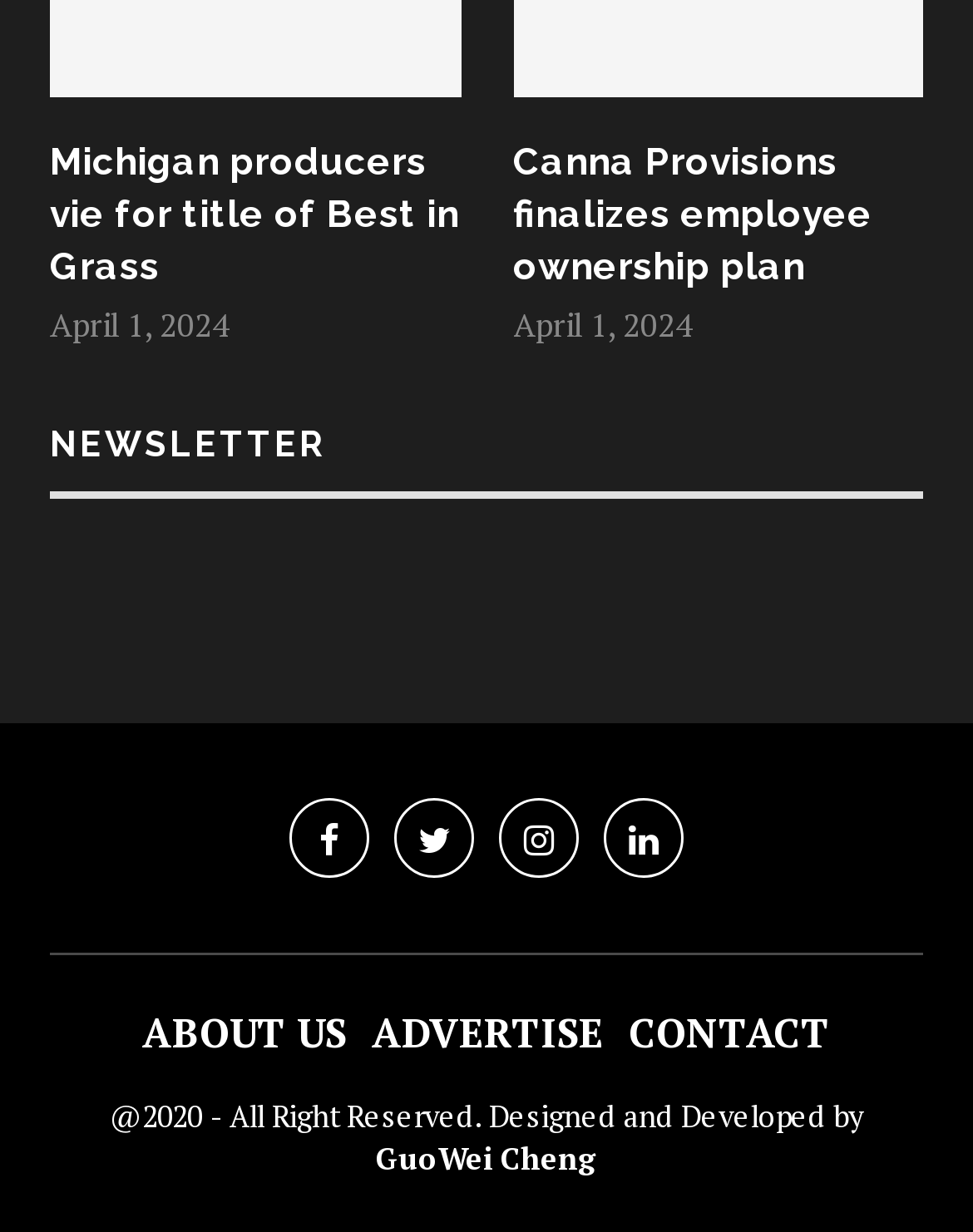What are the main sections of the webpage?
Using the image as a reference, answer the question with a short word or phrase.

NEWSLETTER, ABOUT US, ADVERTISE, CONTACT